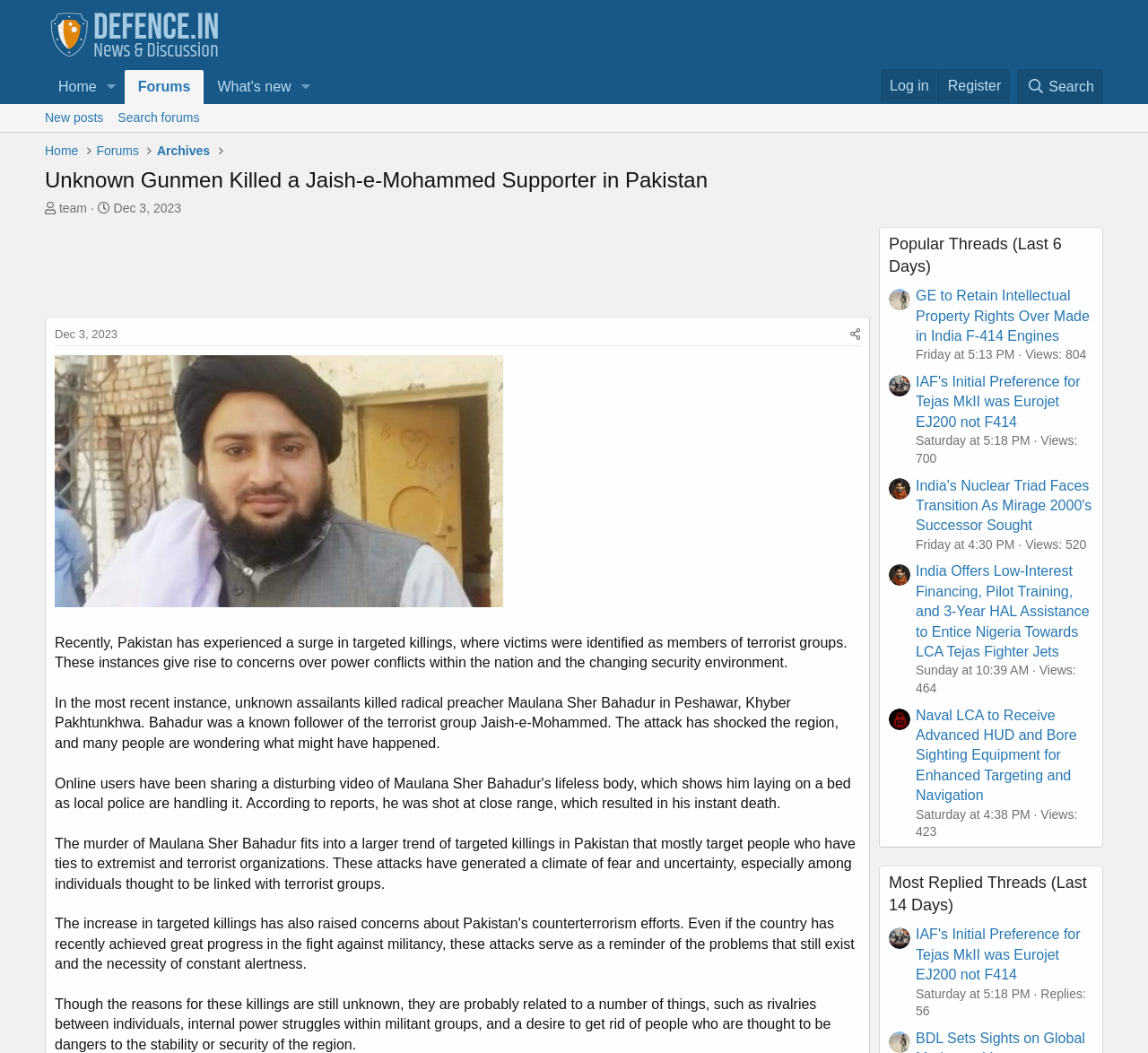Give a concise answer using one word or a phrase to the following question:
What is the timestamp of the second most replied thread?

Jun 8, 2024 at 5:18 PM